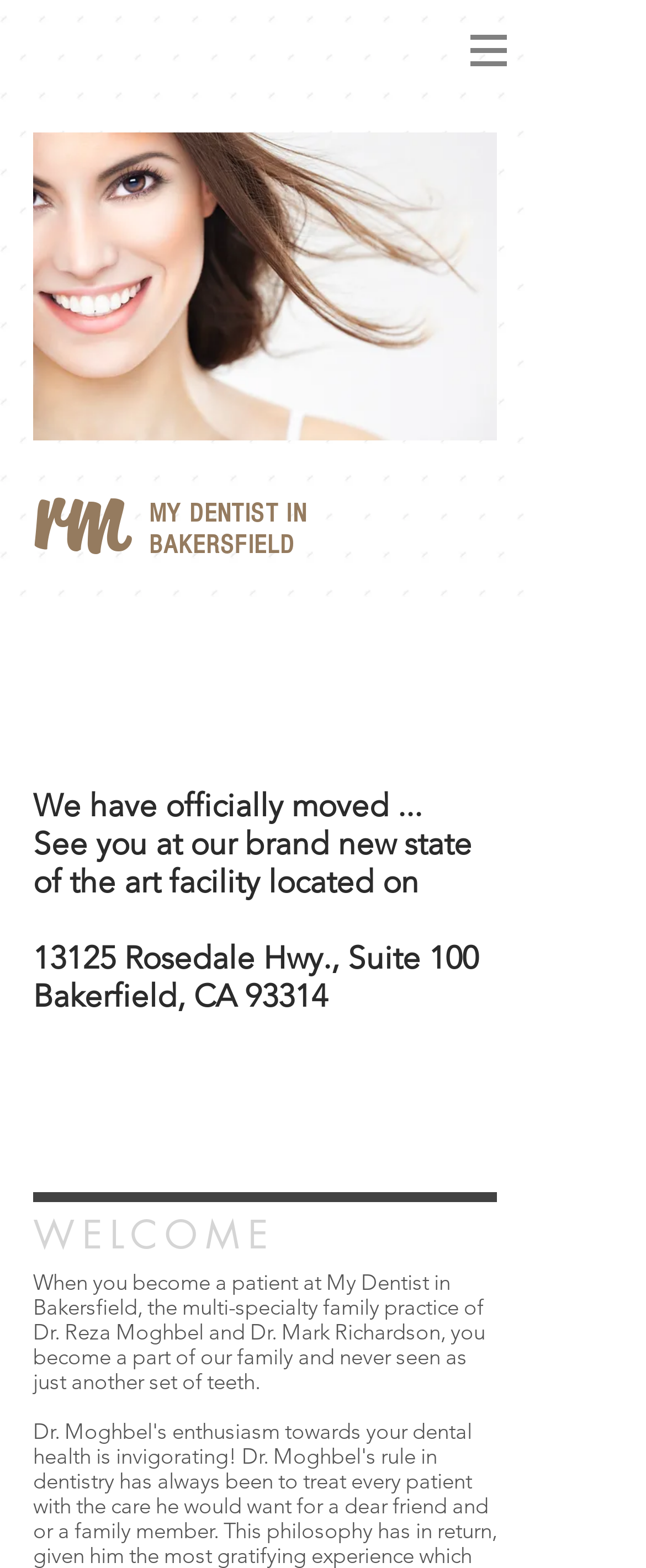Can you give a detailed response to the following question using the information from the image? What is the address of the new facility?

I found the address of the new facility by looking at the static text elements that are part of the heading element that says 'We have officially moved... See you at our brand new state of the art facility located on...'.